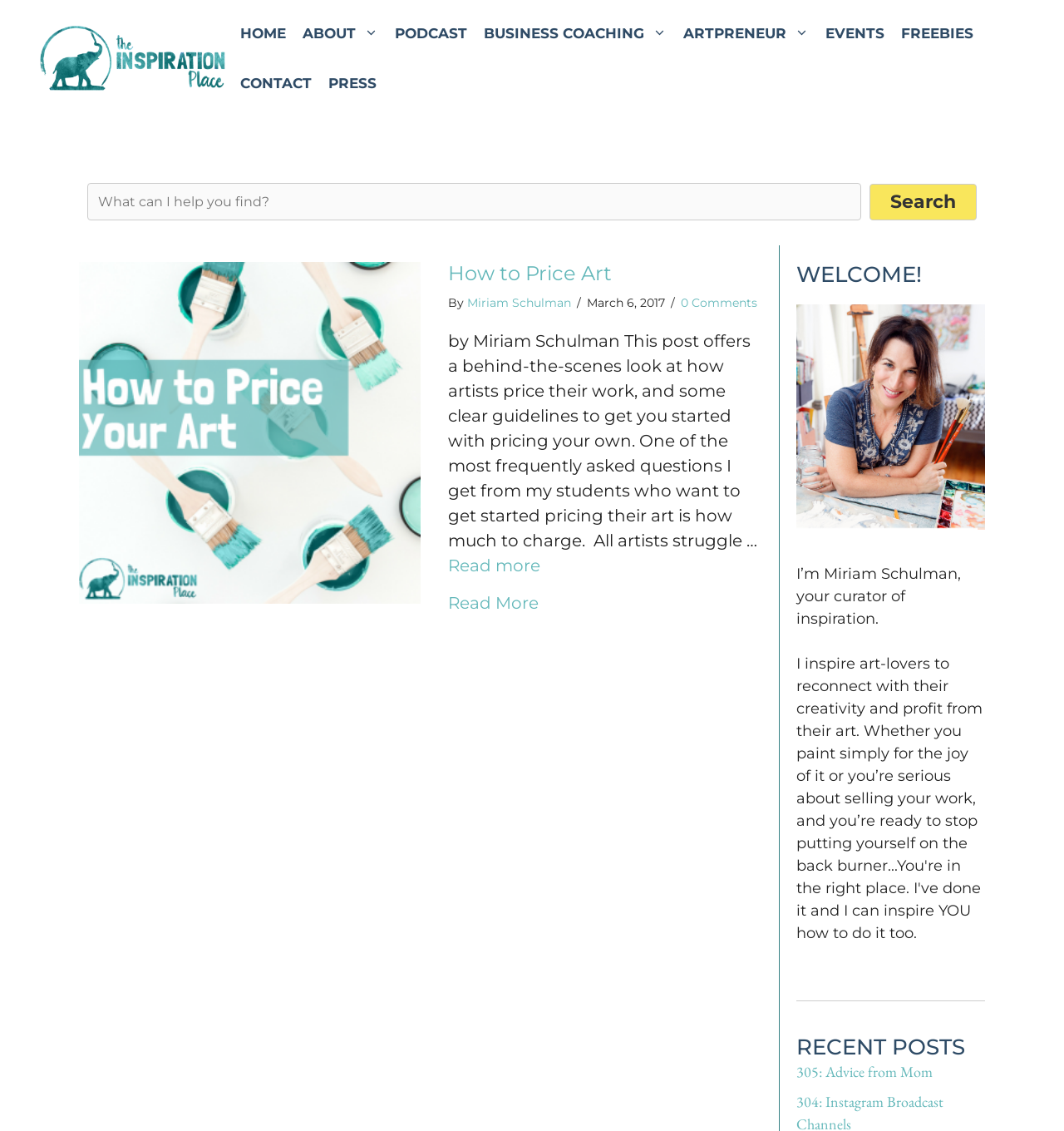What is the purpose of the search form?
Based on the content of the image, thoroughly explain and answer the question.

I inferred the purpose of the search form by examining its location and structure, which suggests that it is intended for users to search for content on the website.